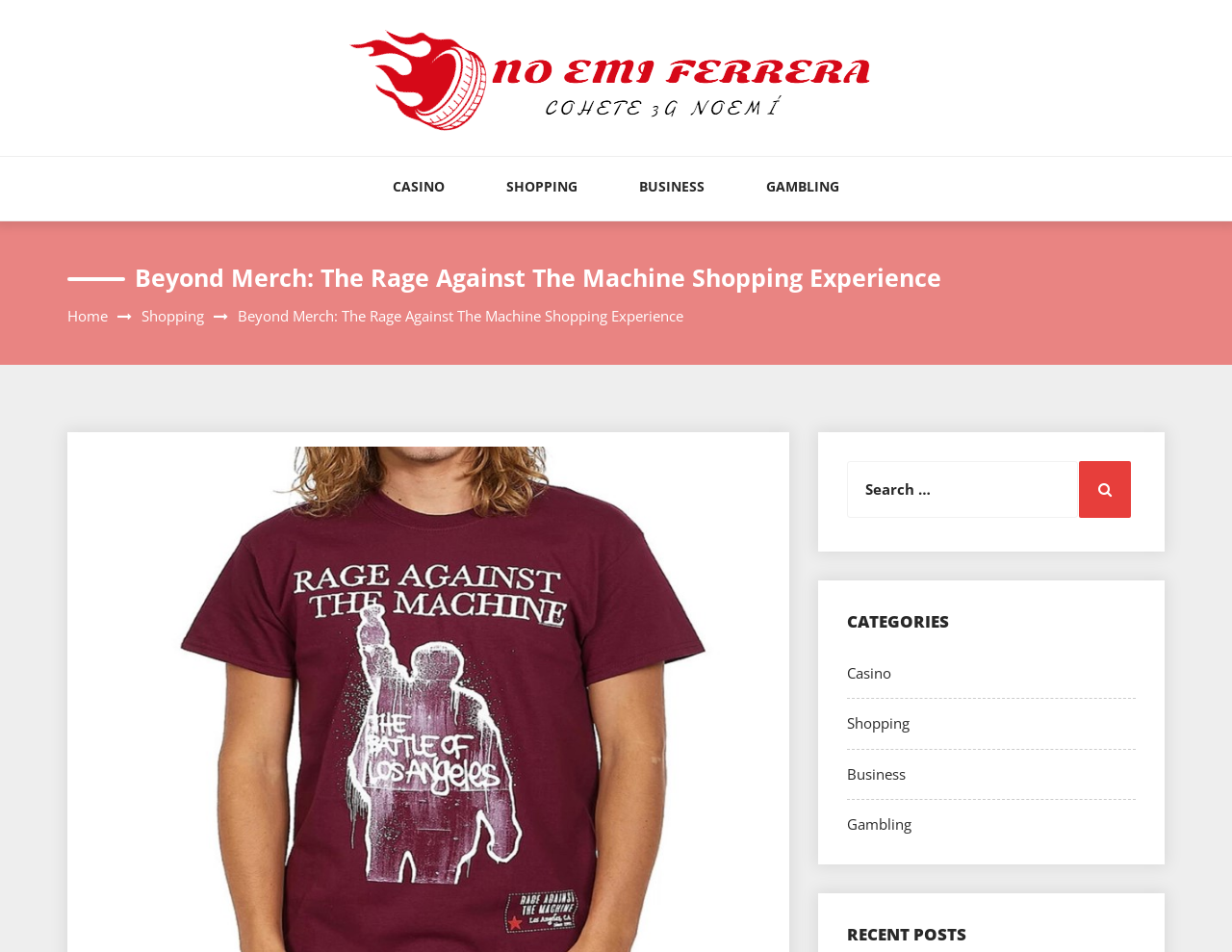Extract the bounding box of the UI element described as: "alt="NO EMI Ferrera"".

[0.279, 0.075, 0.721, 0.095]